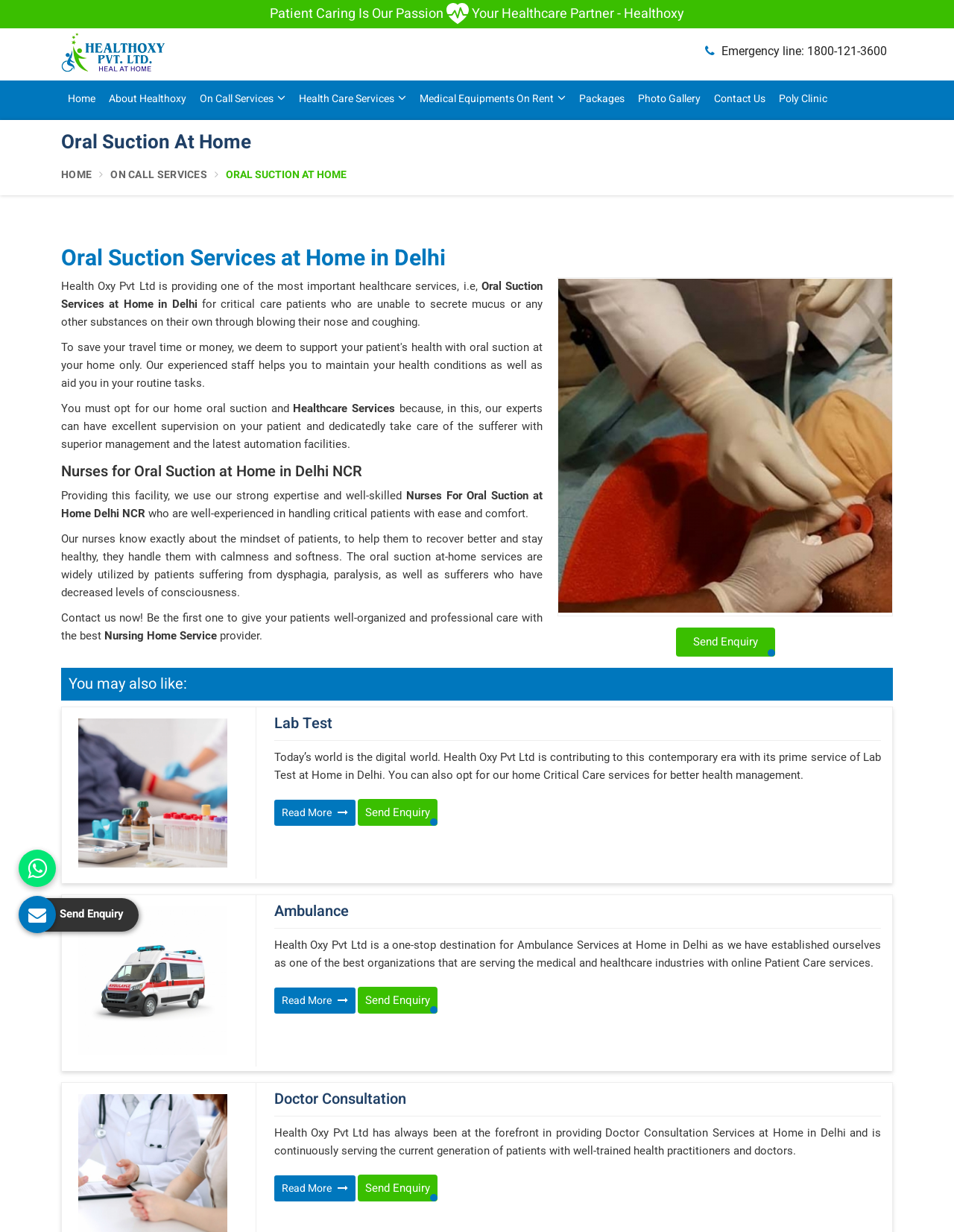Please locate and generate the primary heading on this webpage.

Oral Suction At Home